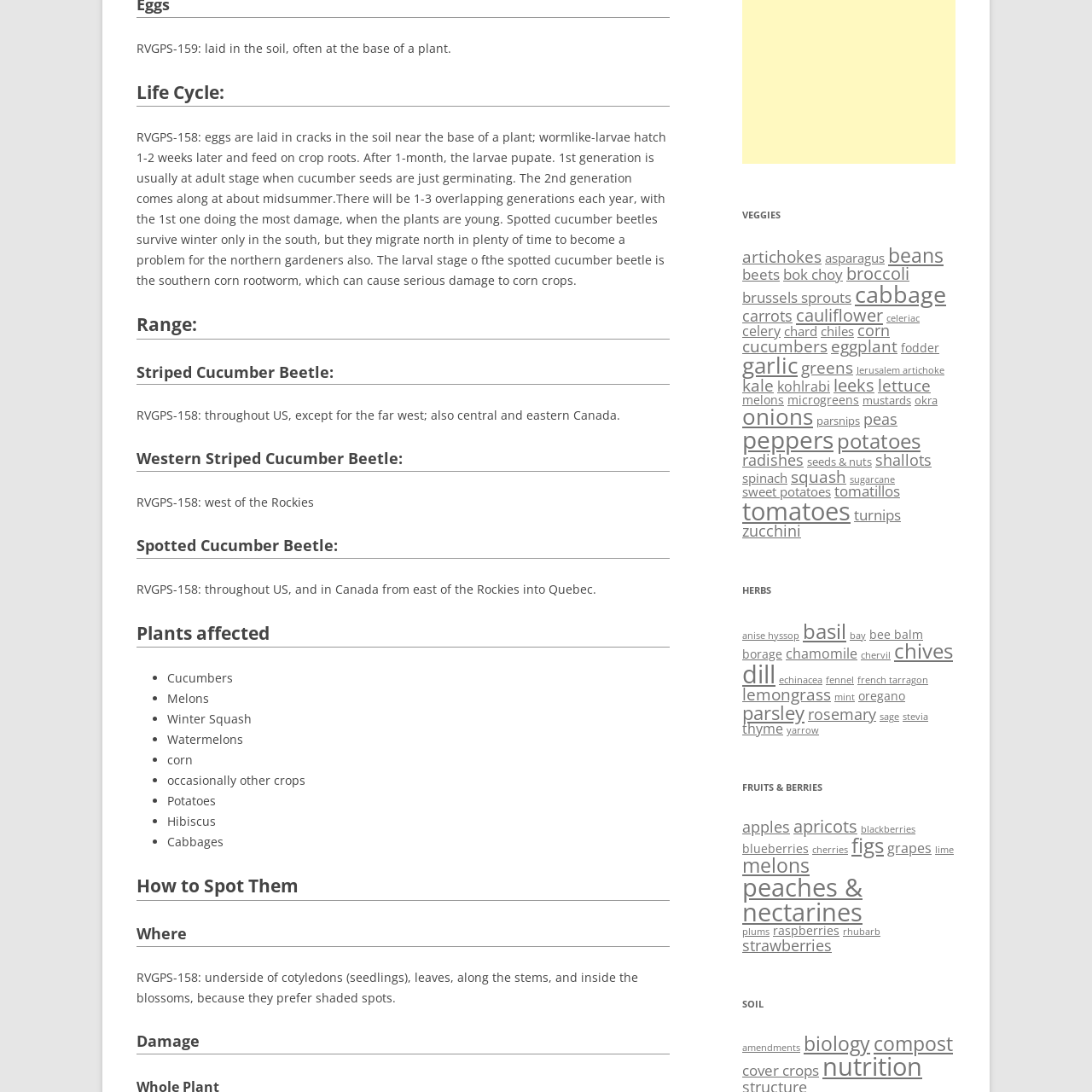Determine the bounding box coordinates of the UI element described by: "melons".

[0.68, 0.78, 0.741, 0.805]